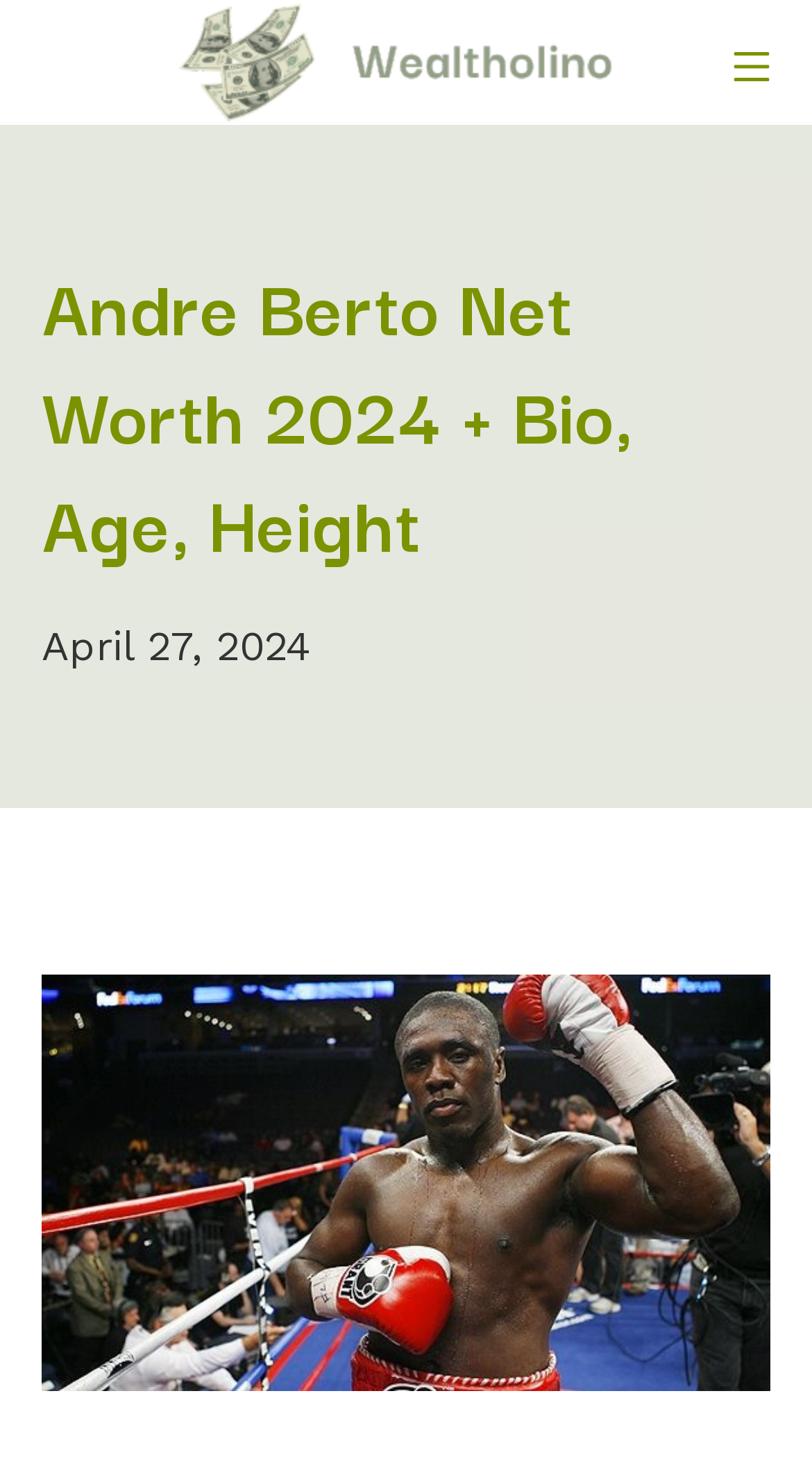Create a full and detailed caption for the entire webpage.

The webpage appears to be a celebrity profile page, specifically about Andre Berto, a professional boxer. At the top left corner, there is a logo of Wealtholino Magazine, which is also a clickable link. Next to the logo, on the top right corner, there is a mobile menu button.

Below the top section, there is a hero section that occupies most of the page. Within this section, there is a prominent heading that displays Andre Berto's name along with his net worth, bio, age, and height. This heading is centered on the page.

Underneath the heading, there is a link with the date "April 27, 2024", which suggests that the webpage may have been updated or published on this date. The date is positioned below the heading, slightly to the left of center.